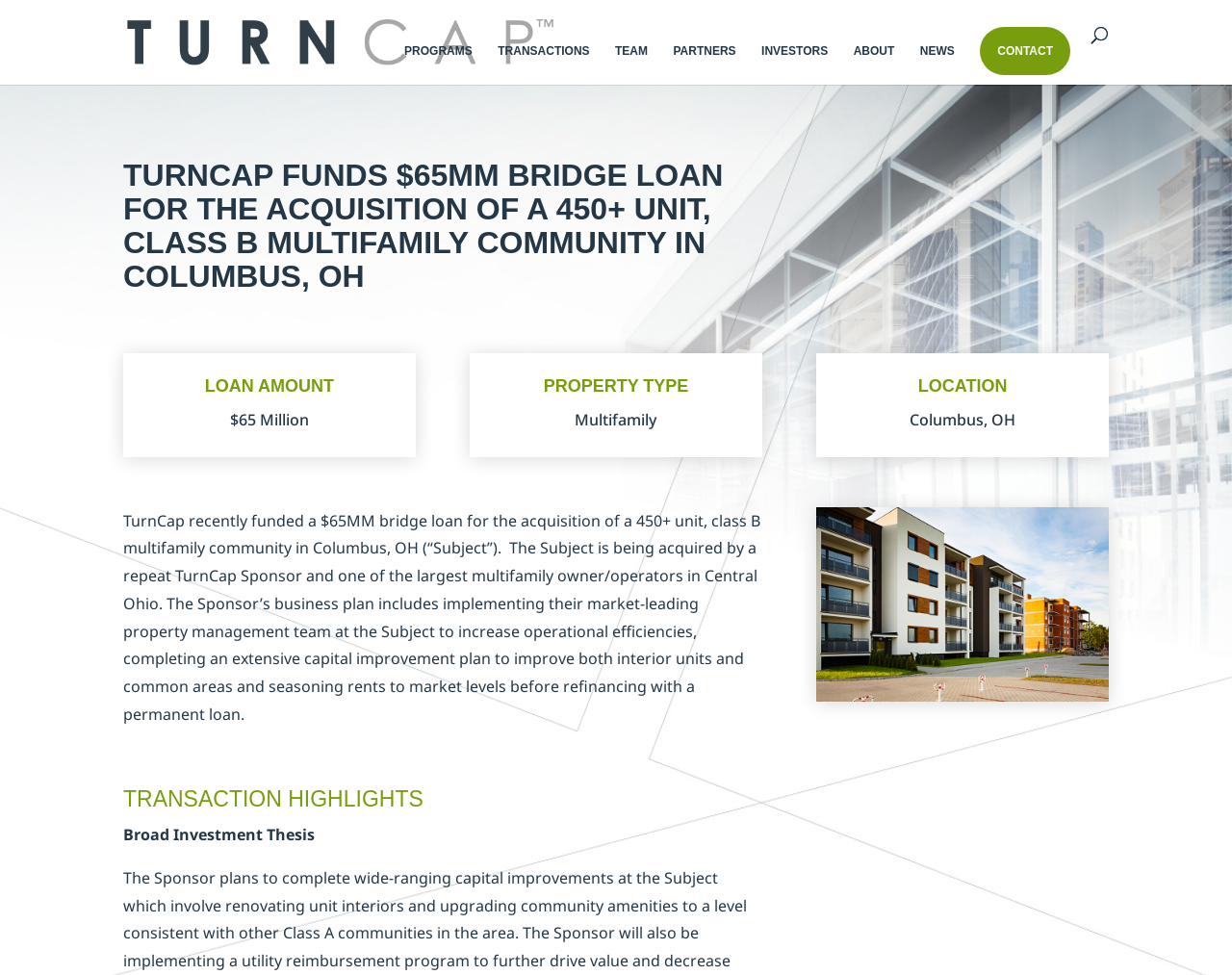Where is the multifamily community located?
Provide a detailed and well-explained answer to the question.

The location of the multifamily community is mentioned in the webpage as 'Columbus, OH' under the 'LOCATION' heading.